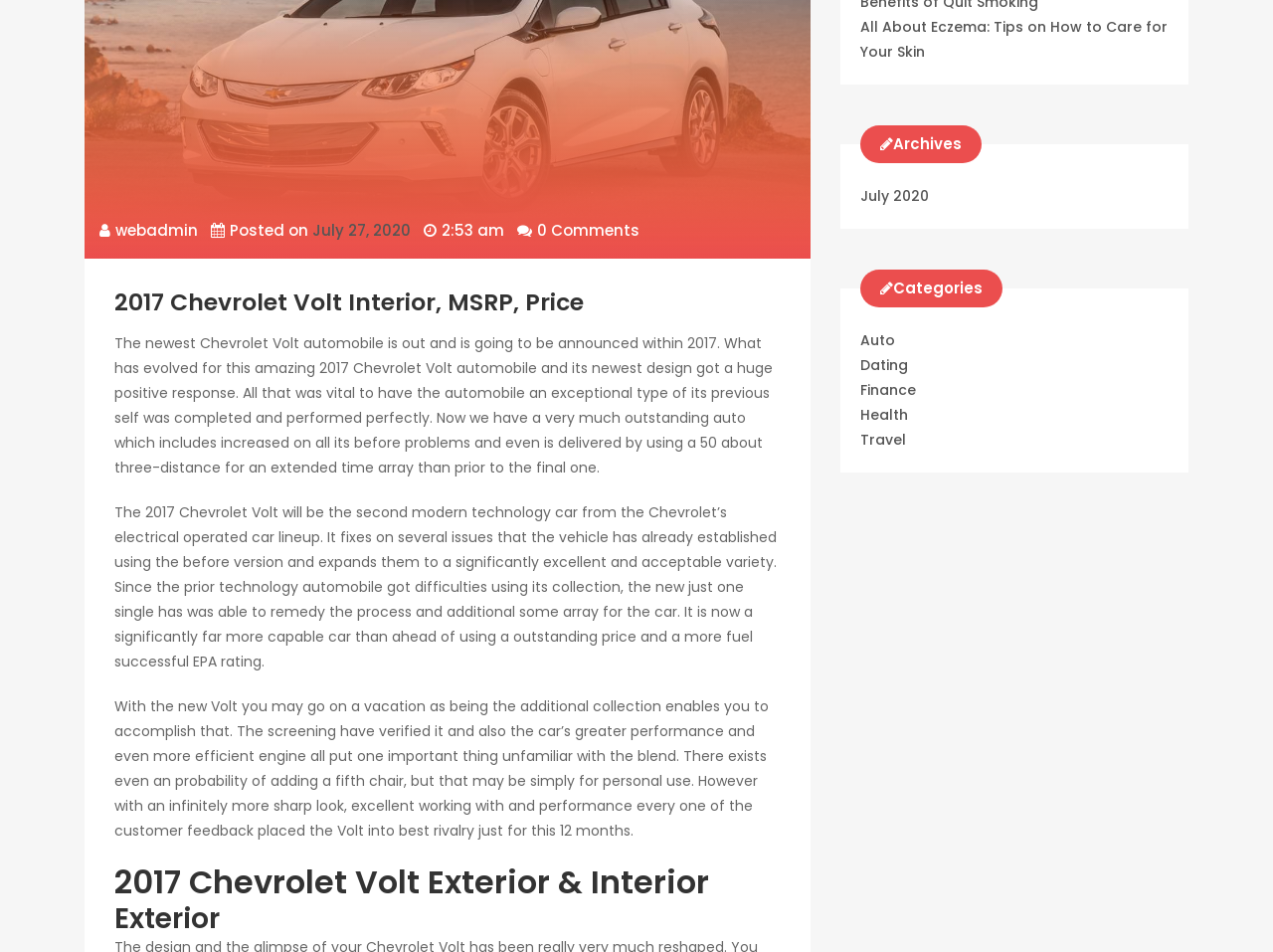Provide the bounding box coordinates for the specified HTML element described in this description: "July 2020". The coordinates should be four float numbers ranging from 0 to 1, in the format [left, top, right, bottom].

[0.676, 0.199, 0.73, 0.219]